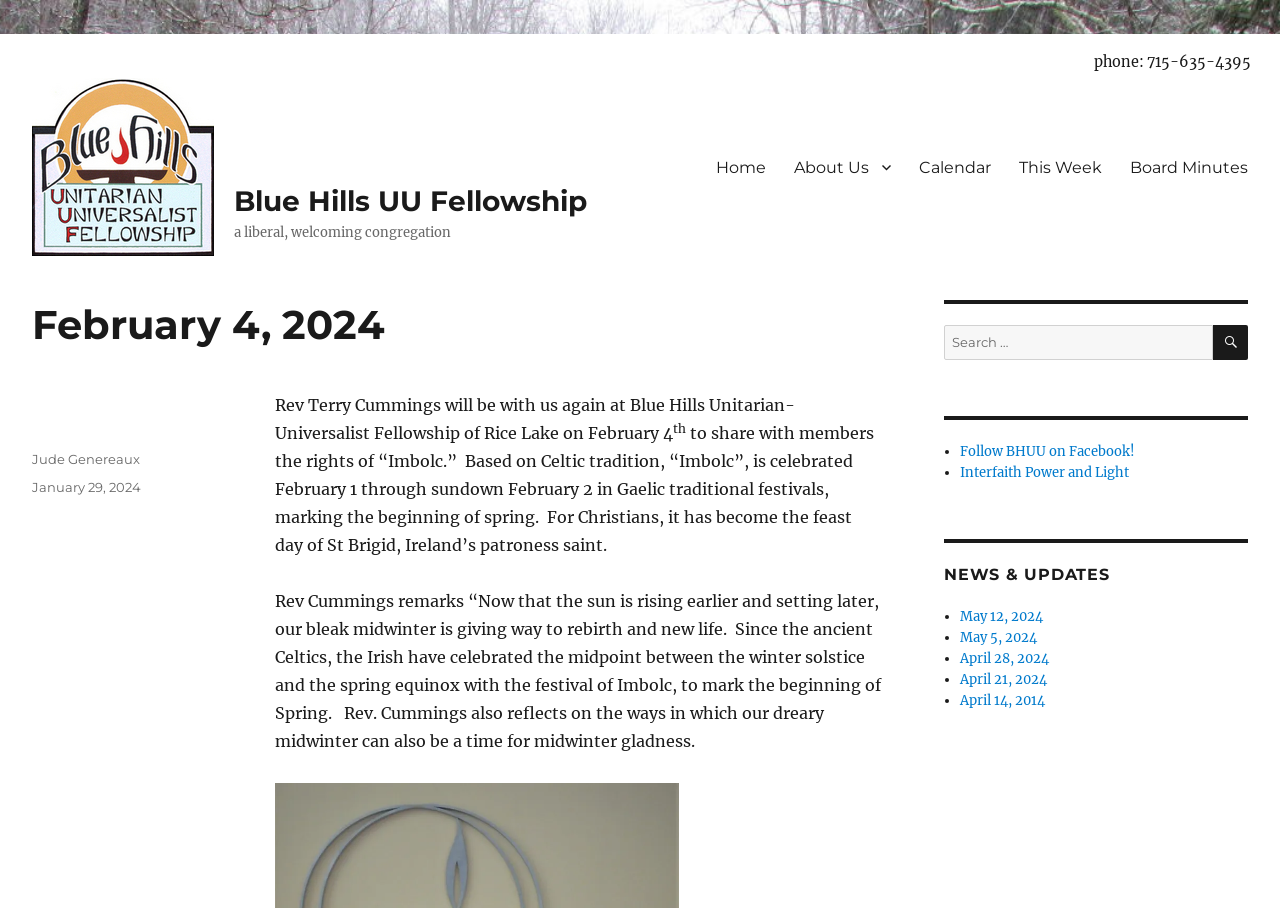Determine the bounding box coordinates of the clickable element to achieve the following action: 'Go to HOME page'. Provide the coordinates as four float values between 0 and 1, formatted as [left, top, right, bottom].

None